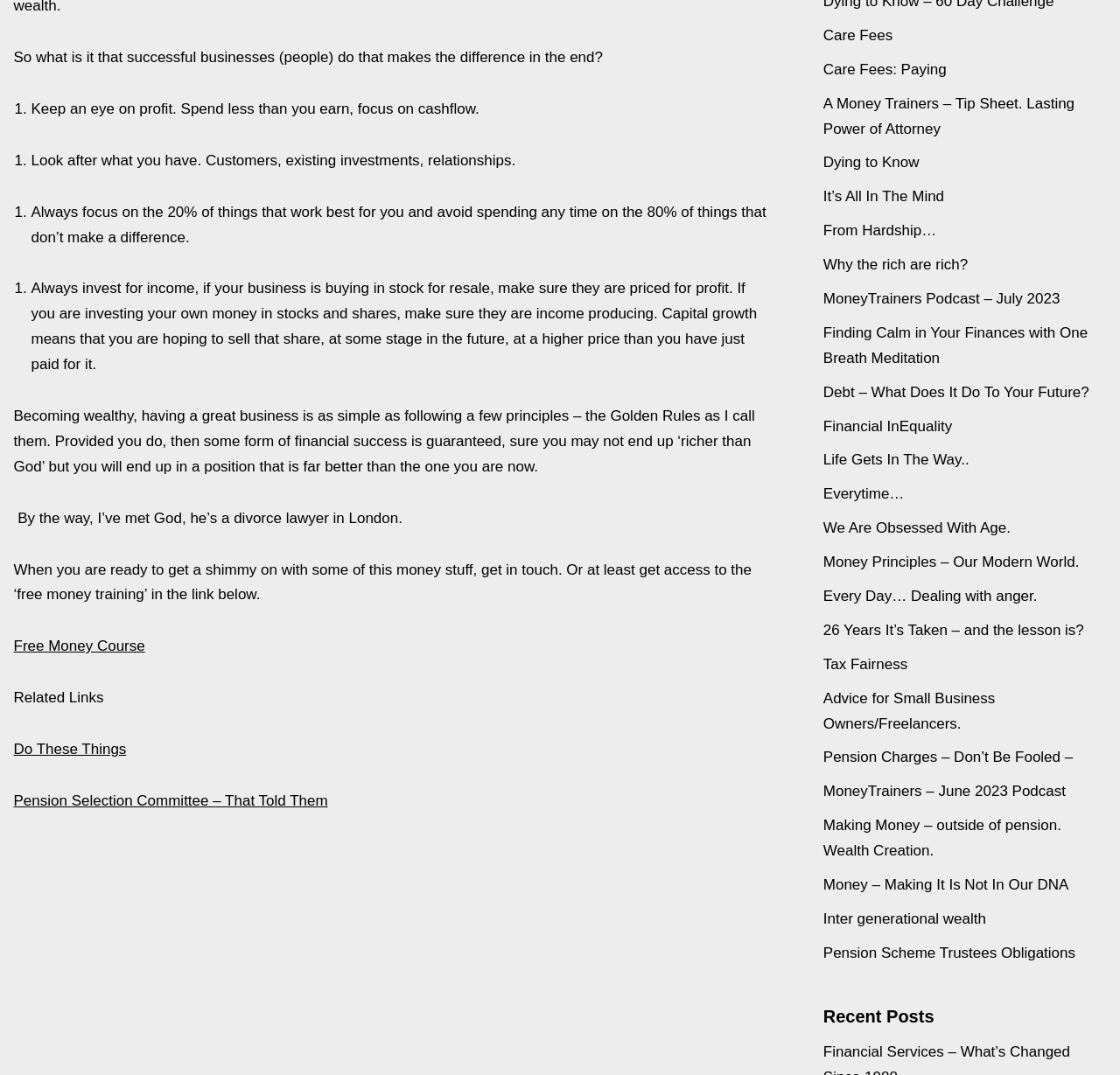Please determine the bounding box coordinates of the element's region to click for the following instruction: "Explore 'Care Fees'".

[0.735, 0.025, 0.797, 0.041]